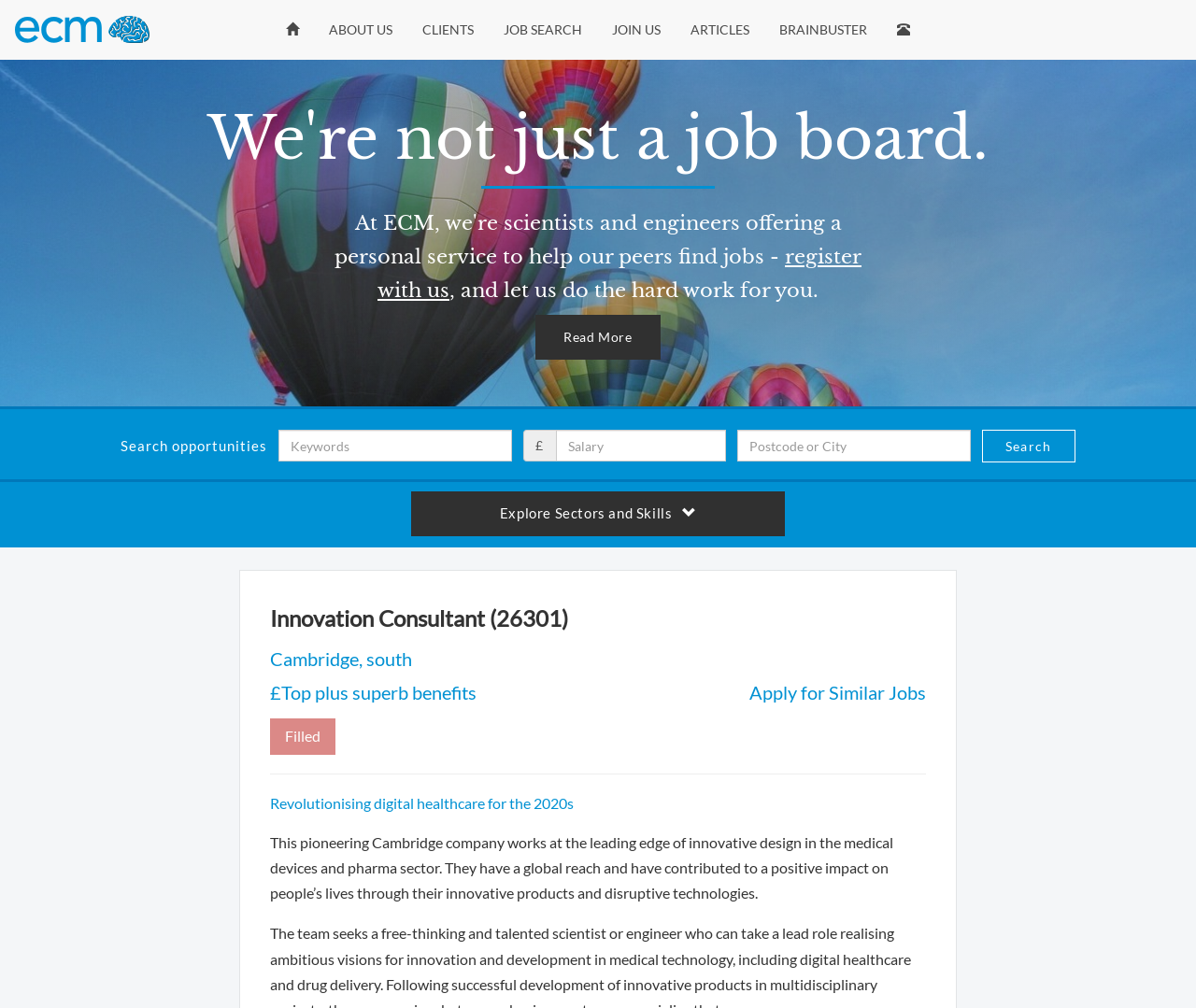Please provide the bounding box coordinate of the region that matches the element description: aria-label="Contact". Coordinates should be in the format (top-left x, top-left y, bottom-right x, bottom-right y) and all values should be between 0 and 1.

[0.75, 0.013, 0.761, 0.046]